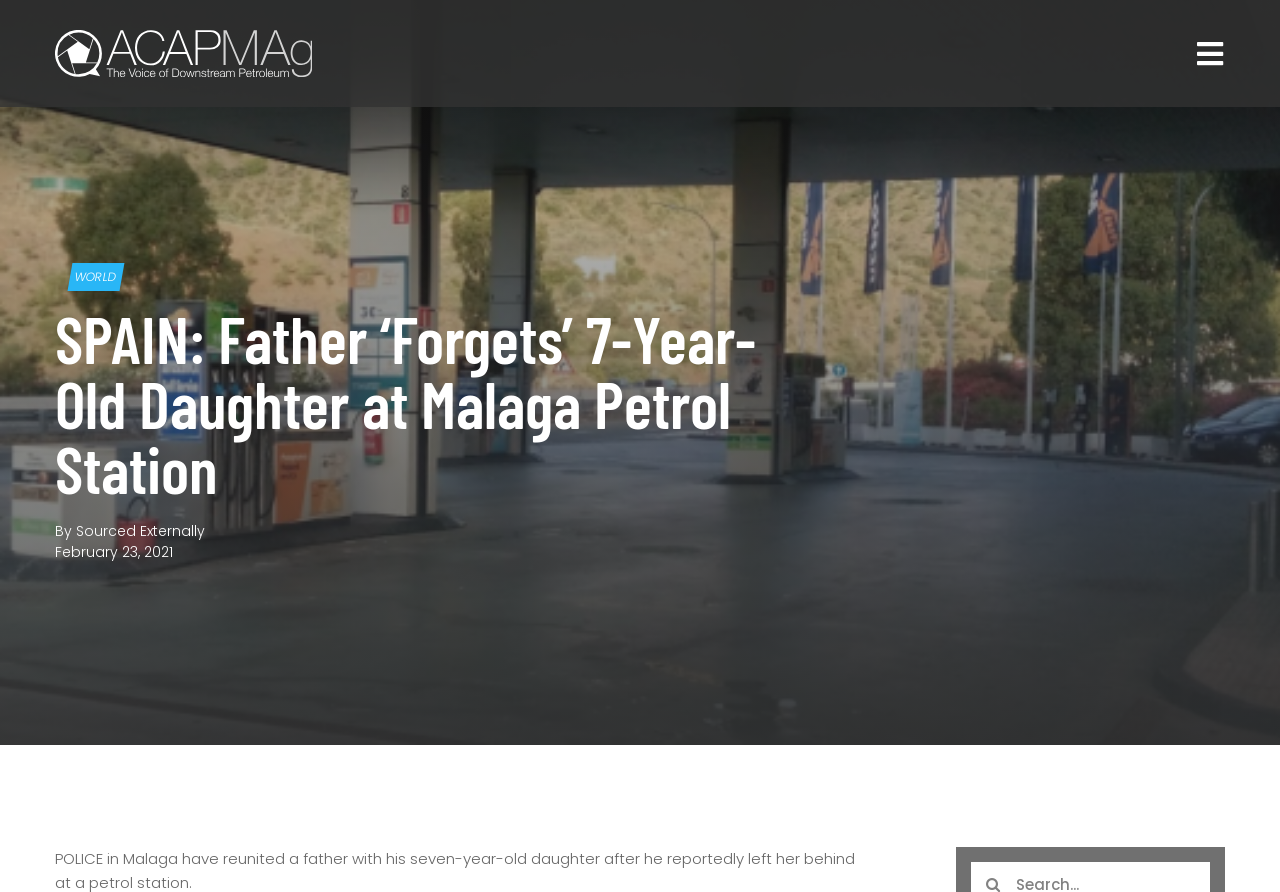Provide a short, one-word or phrase answer to the question below:
What type of content is available on this website?

News